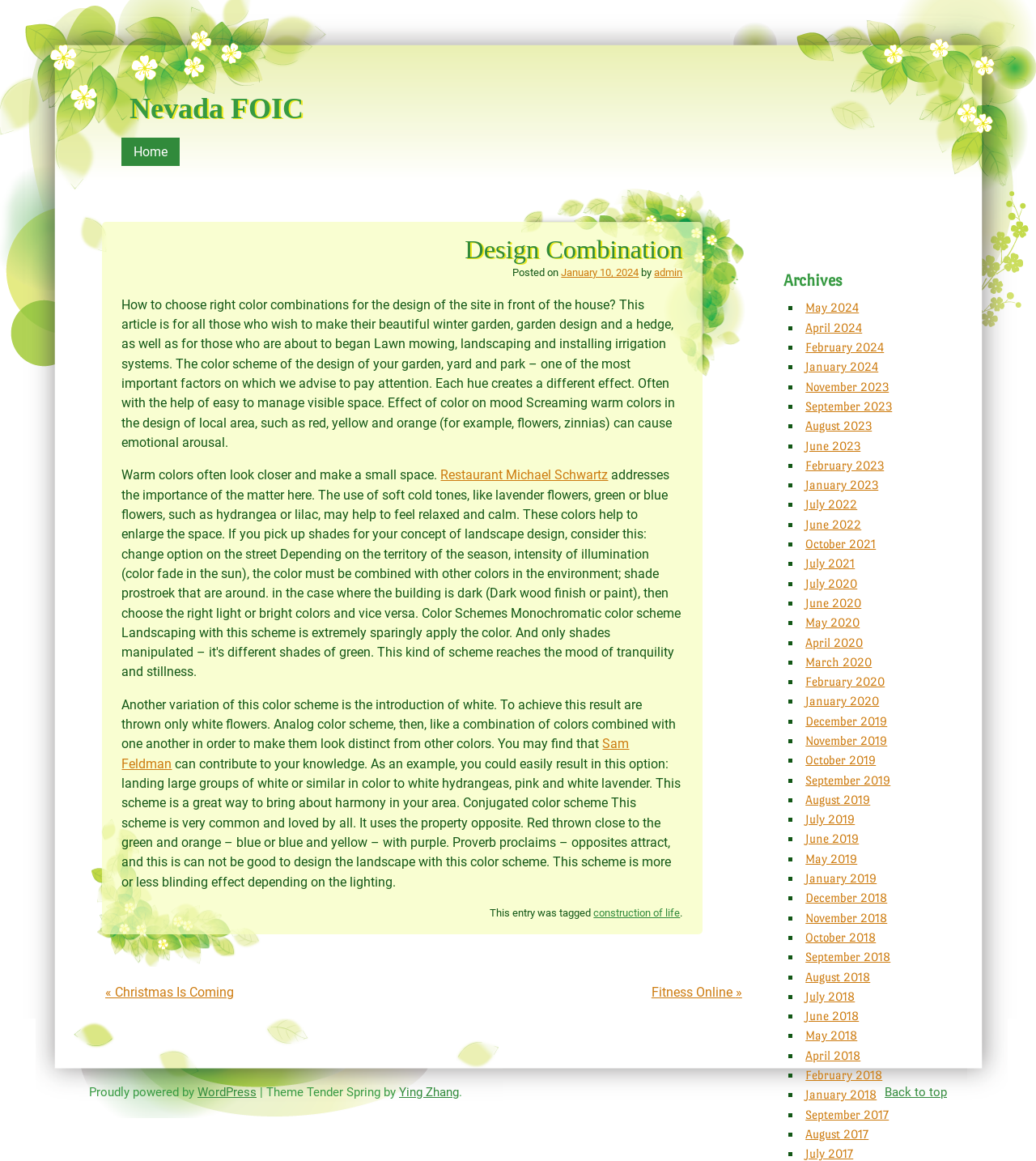What is the effect of warm colors in garden design?
Answer the question with as much detail as possible.

According to the article, warm colors such as red, yellow, and orange can cause emotional arousal in garden design, and can also make a small space look closer.